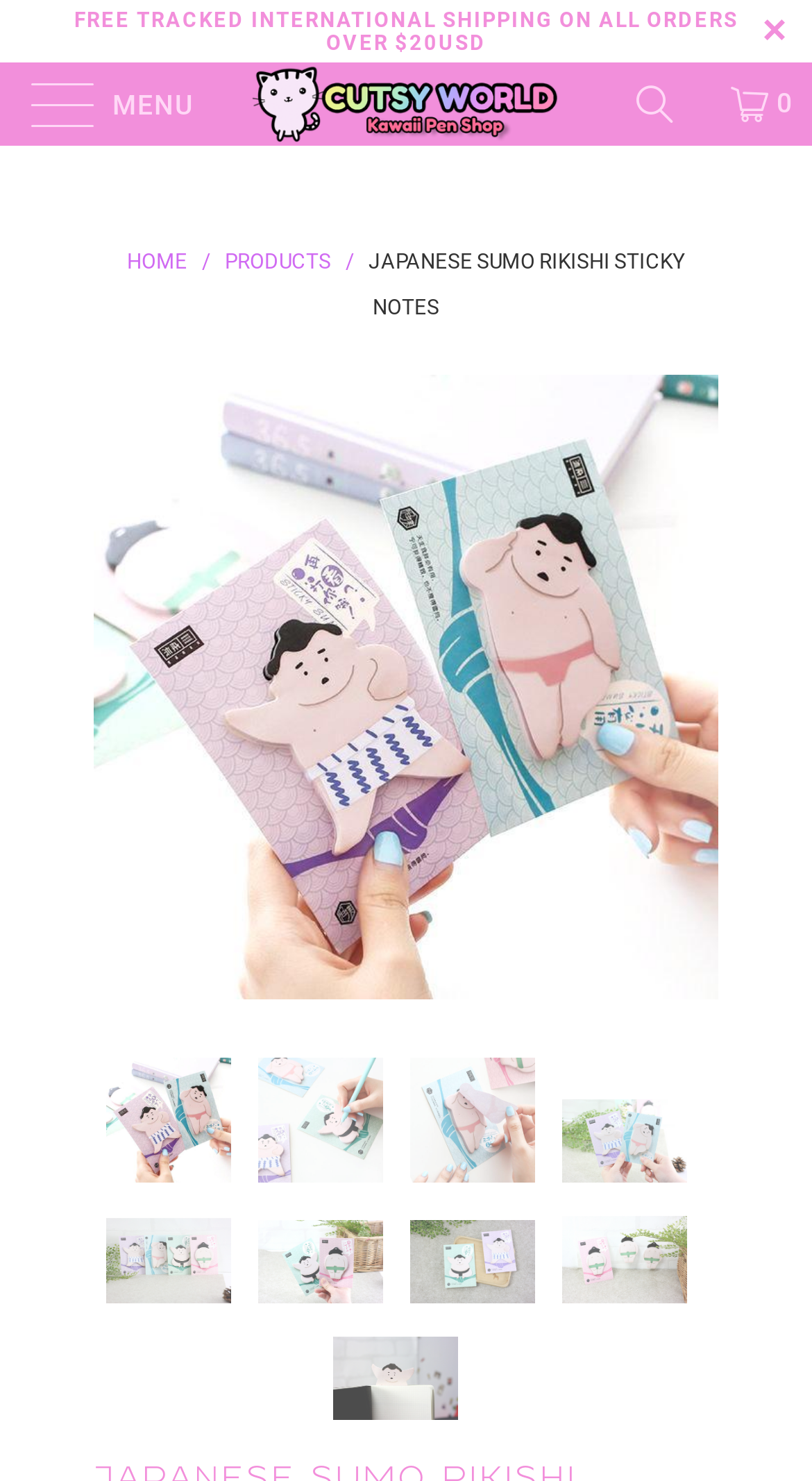Determine the title of the webpage and give its text content.

JAPANESE SUMO RIKISHI STICKY NOTES